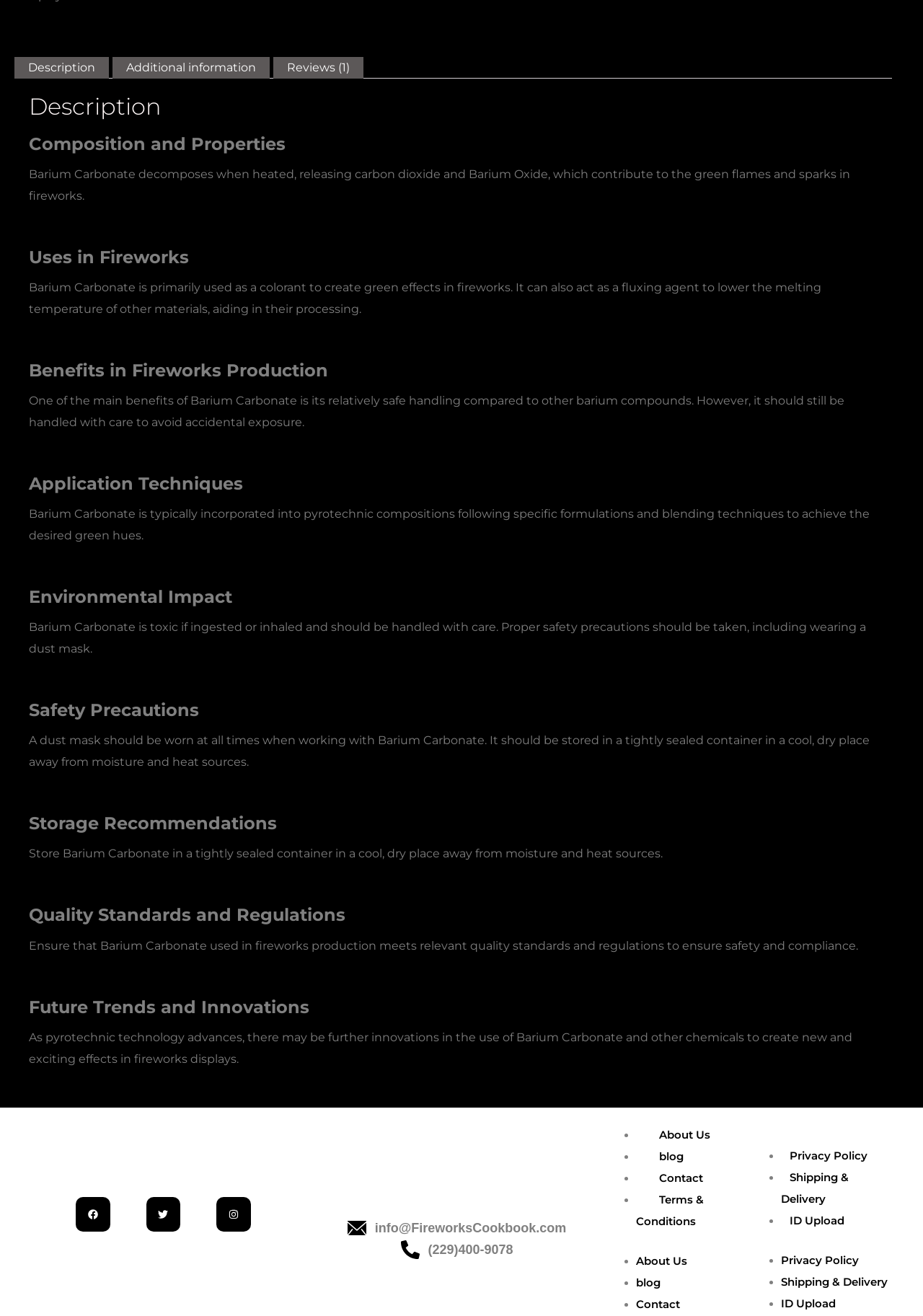Identify the bounding box coordinates of the element to click to follow this instruction: 'Contact via email'. Ensure the coordinates are four float values between 0 and 1, provided as [left, top, right, bottom].

[0.377, 0.925, 0.613, 0.941]